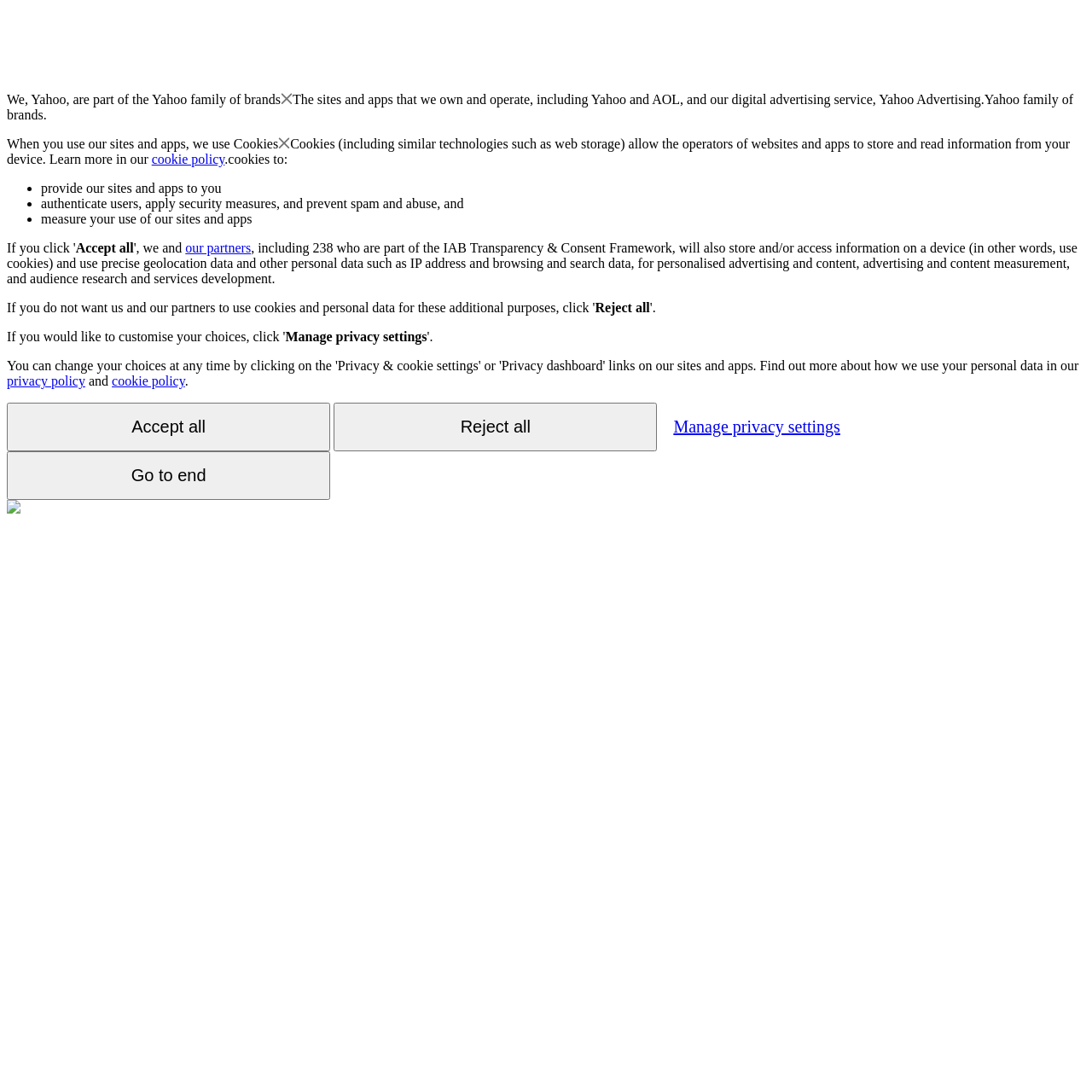What is the purpose of using cookies?
Please provide a comprehensive answer to the question based on the webpage screenshot.

The webpage mentions that cookies are used to 'provide our sites and apps to you', which indicates that one of the purposes of using cookies is to provide sites and apps to users.